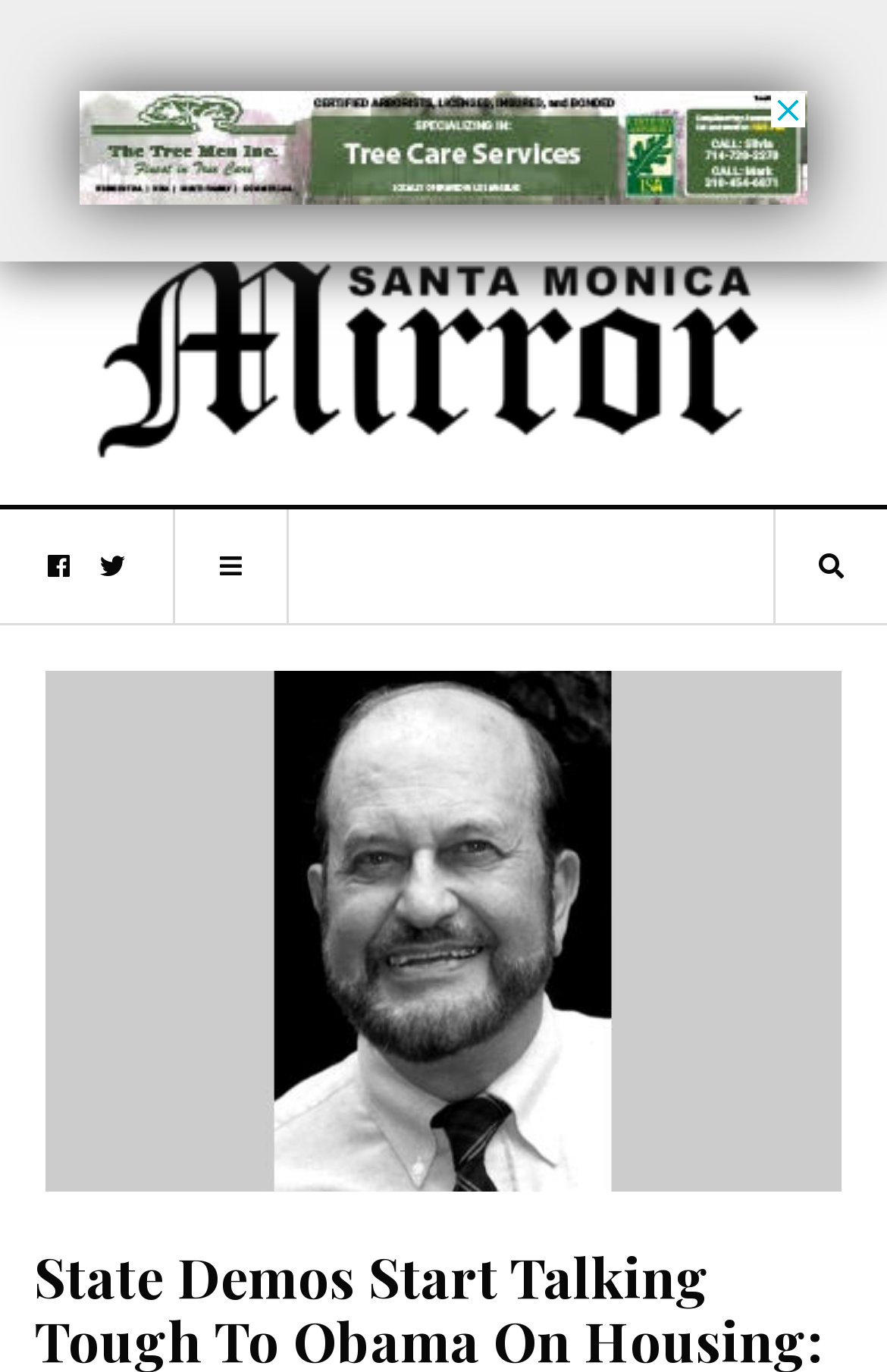Determine the bounding box of the UI component based on this description: "alt="SM Mirror"". The bounding box coordinates should be four float values between 0 and 1, i.e., [left, top, right, bottom].

[0.096, 0.212, 0.865, 0.293]